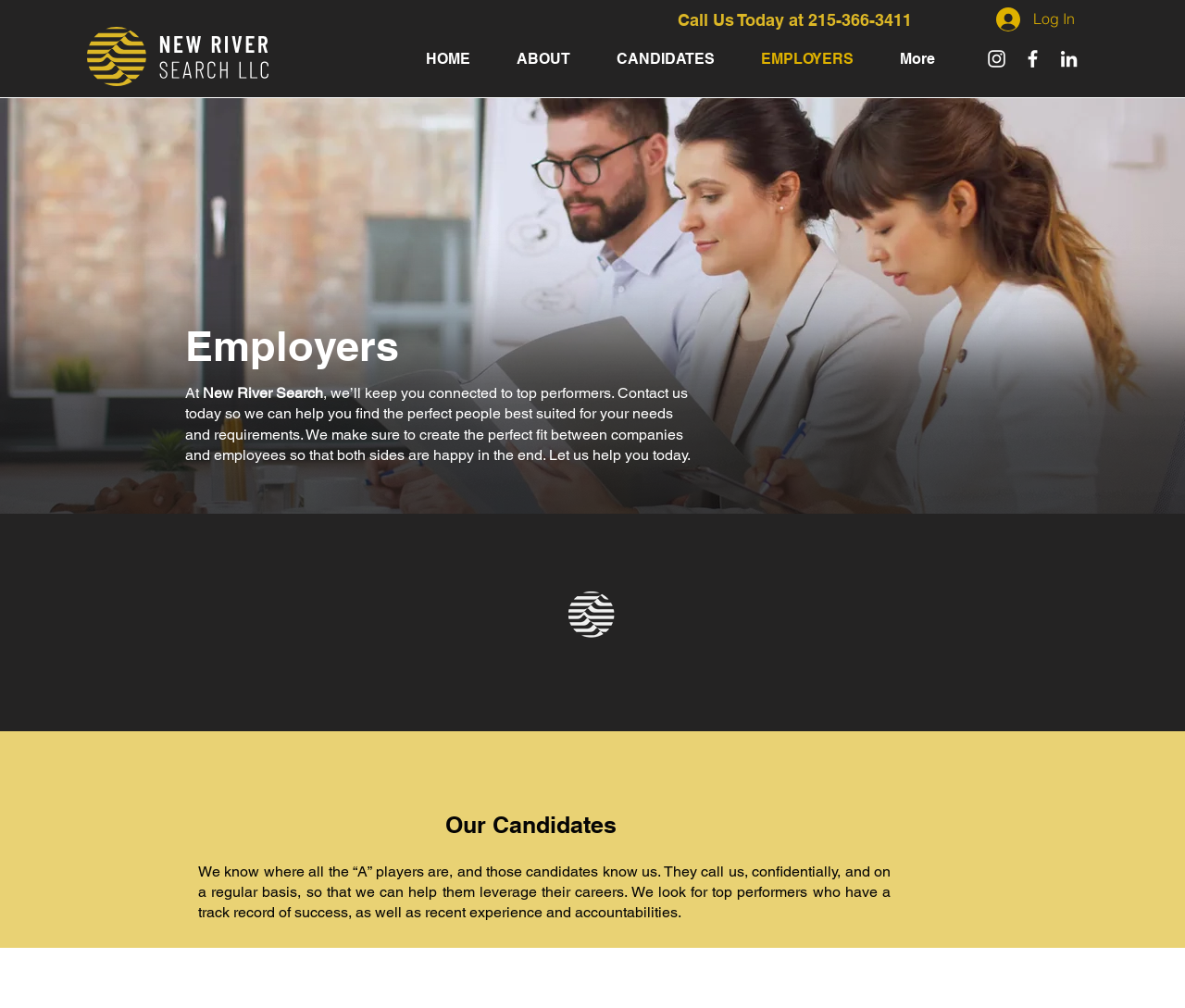Find the bounding box coordinates of the element I should click to carry out the following instruction: "View New River's LinkedIn page".

[0.892, 0.047, 0.912, 0.07]